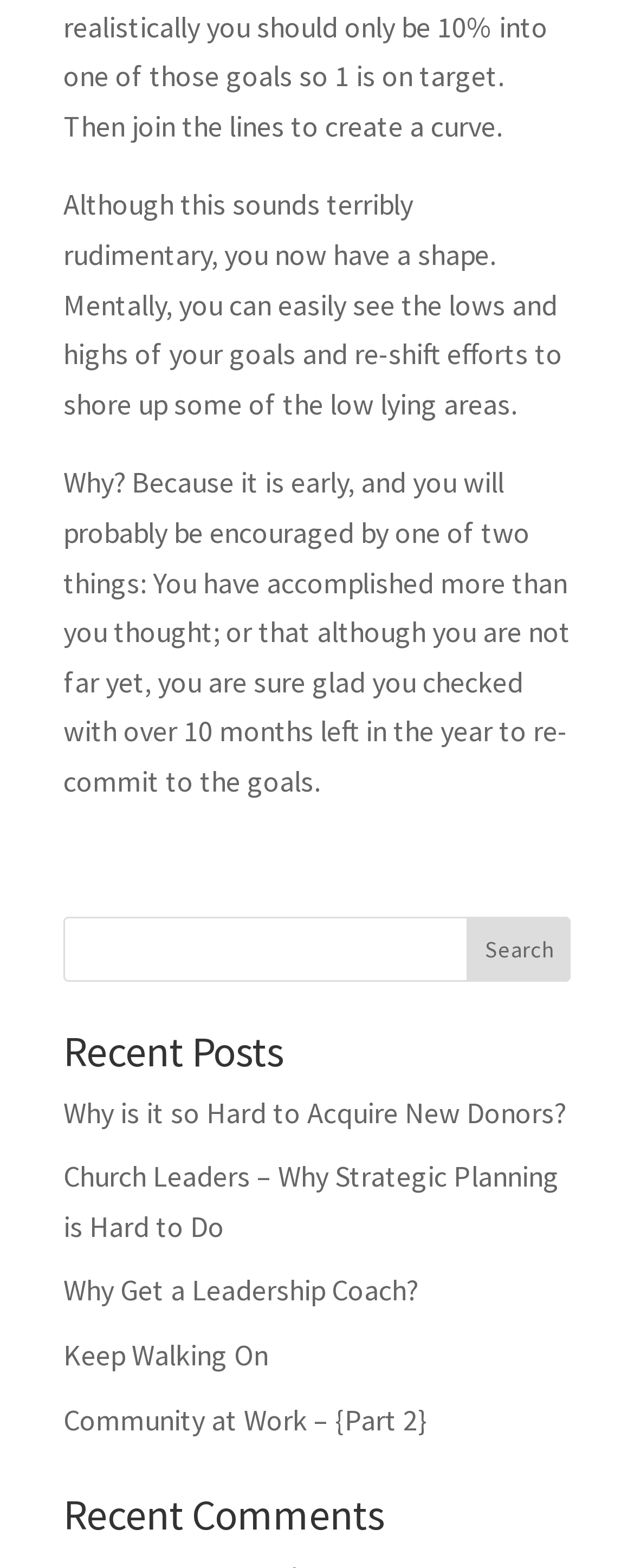Provide the bounding box coordinates of the UI element this sentence describes: "Why Get a Leadership Coach?".

[0.1, 0.811, 0.659, 0.835]